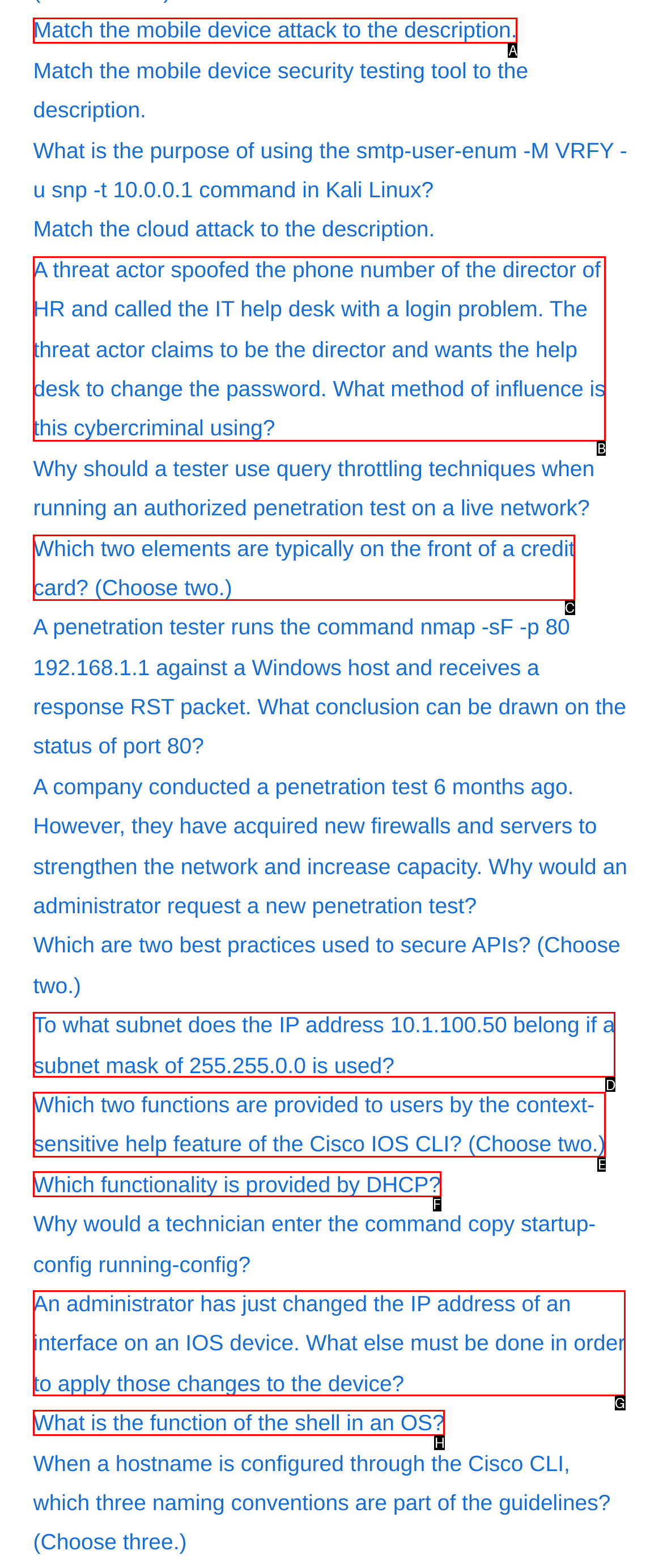From the given options, tell me which letter should be clicked to complete this task: Choose 'Which two elements are typically on the front of a credit card? (Choose two.)'
Answer with the letter only.

C